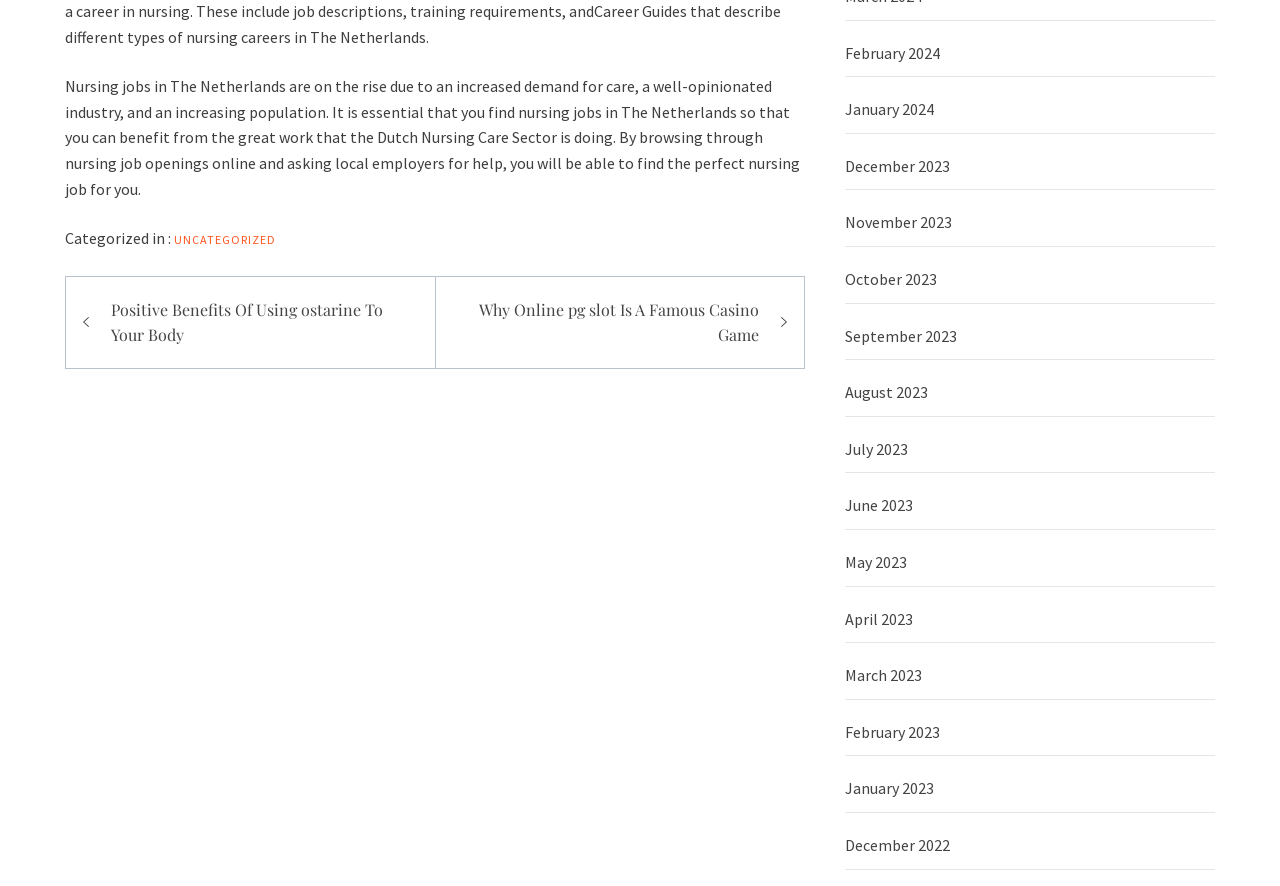Locate the bounding box coordinates for the element described below: "May 2023". The coordinates must be four float values between 0 and 1, formatted as [left, top, right, bottom].

[0.66, 0.61, 0.949, 0.662]